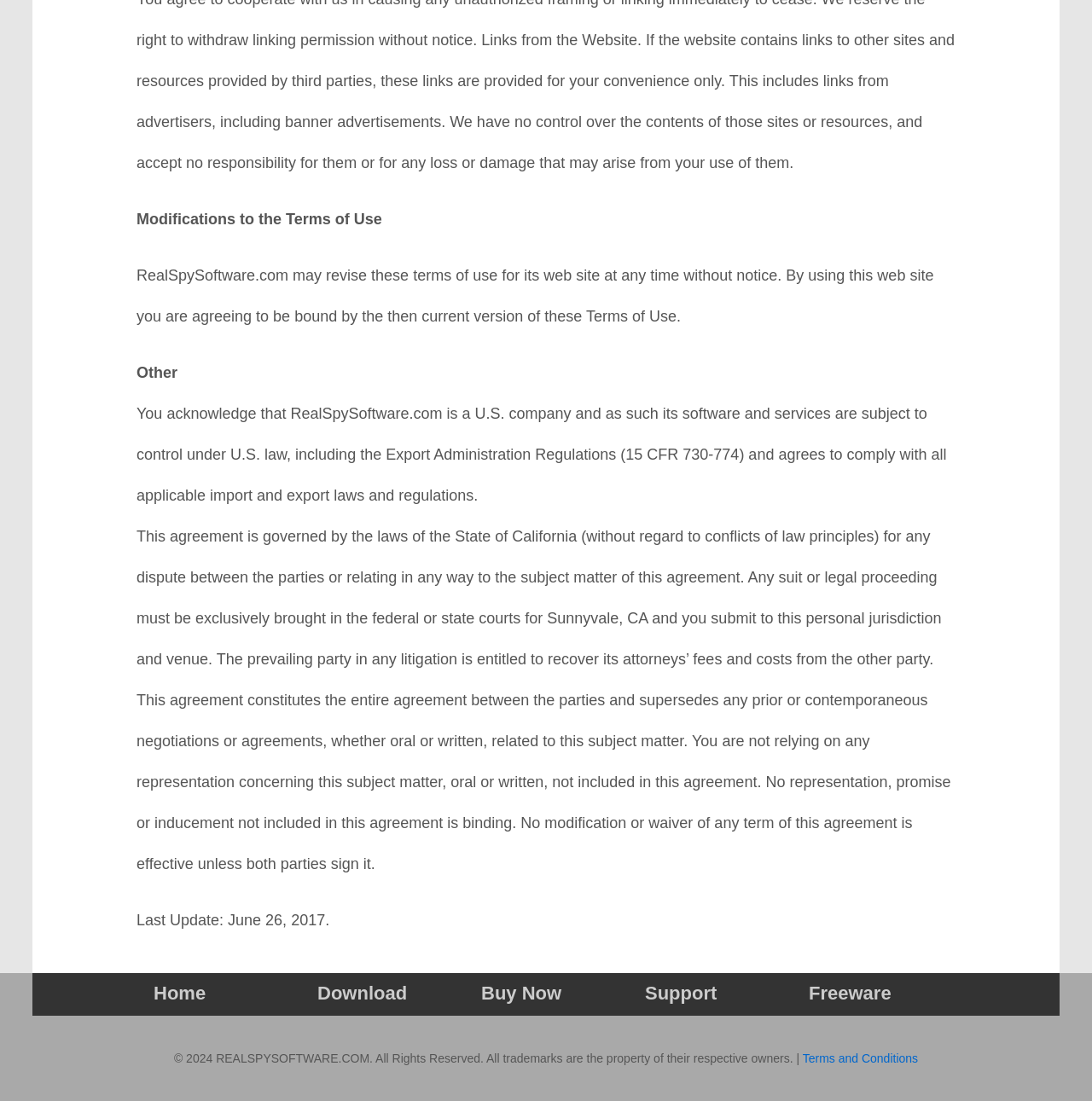What is the governing law for disputes related to this agreement?
Using the image, provide a detailed and thorough answer to the question.

According to the text, 'This agreement is governed by the laws of the State of California (without regard to conflicts of law principles) for any dispute between the parties or relating in any way to the subject matter of this agreement.' This indicates that California law will be used to resolve any disputes related to this agreement.